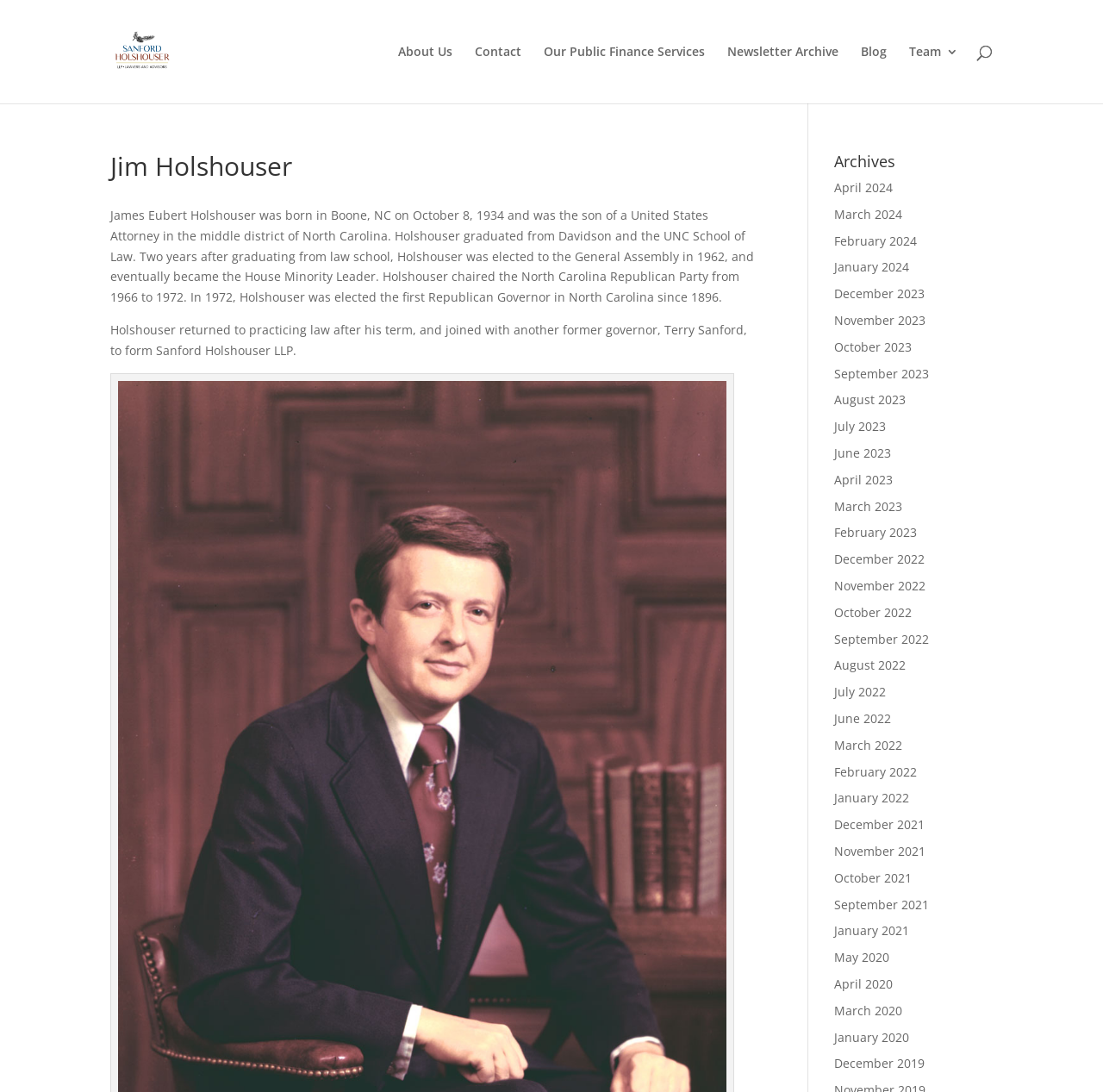Locate the bounding box of the user interface element based on this description: "Our Public Finance Services".

[0.493, 0.042, 0.639, 0.095]